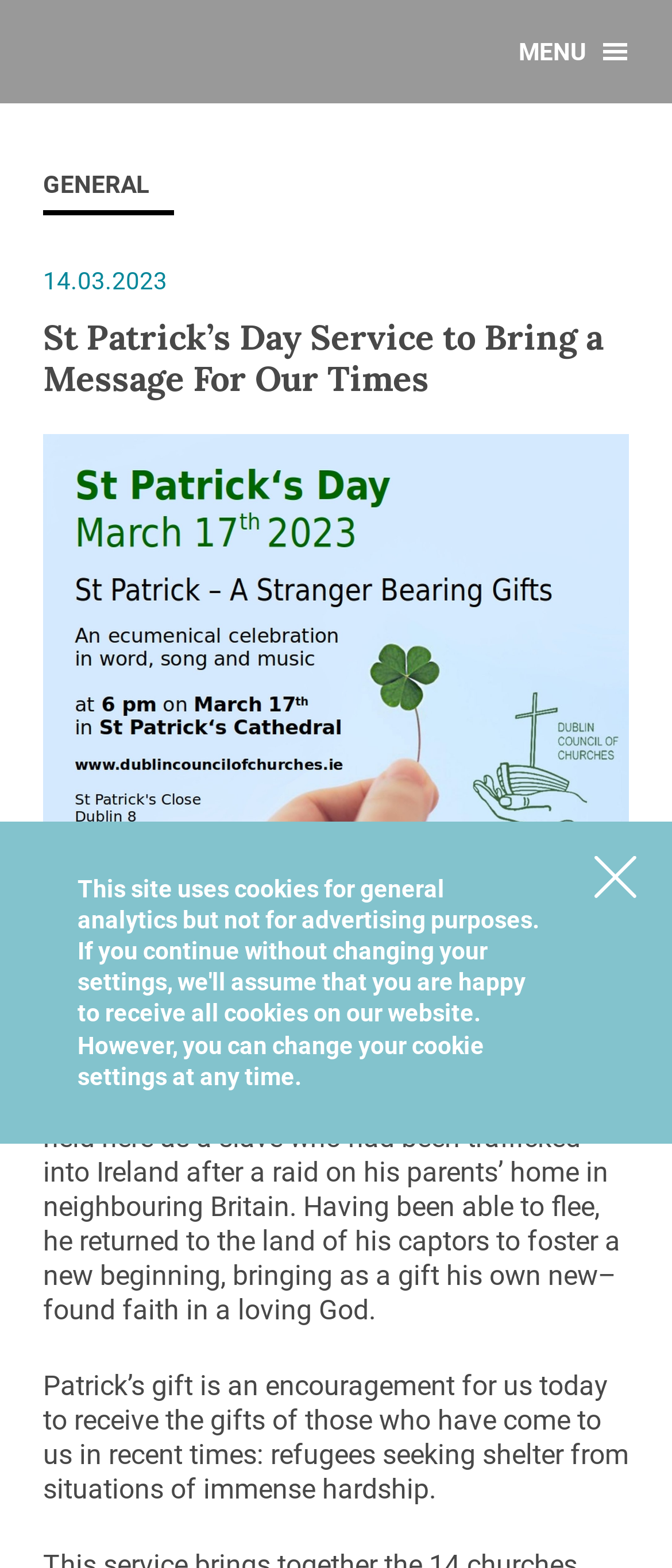What was St Patrick originally?
Please use the visual content to give a single word or phrase answer.

A slave